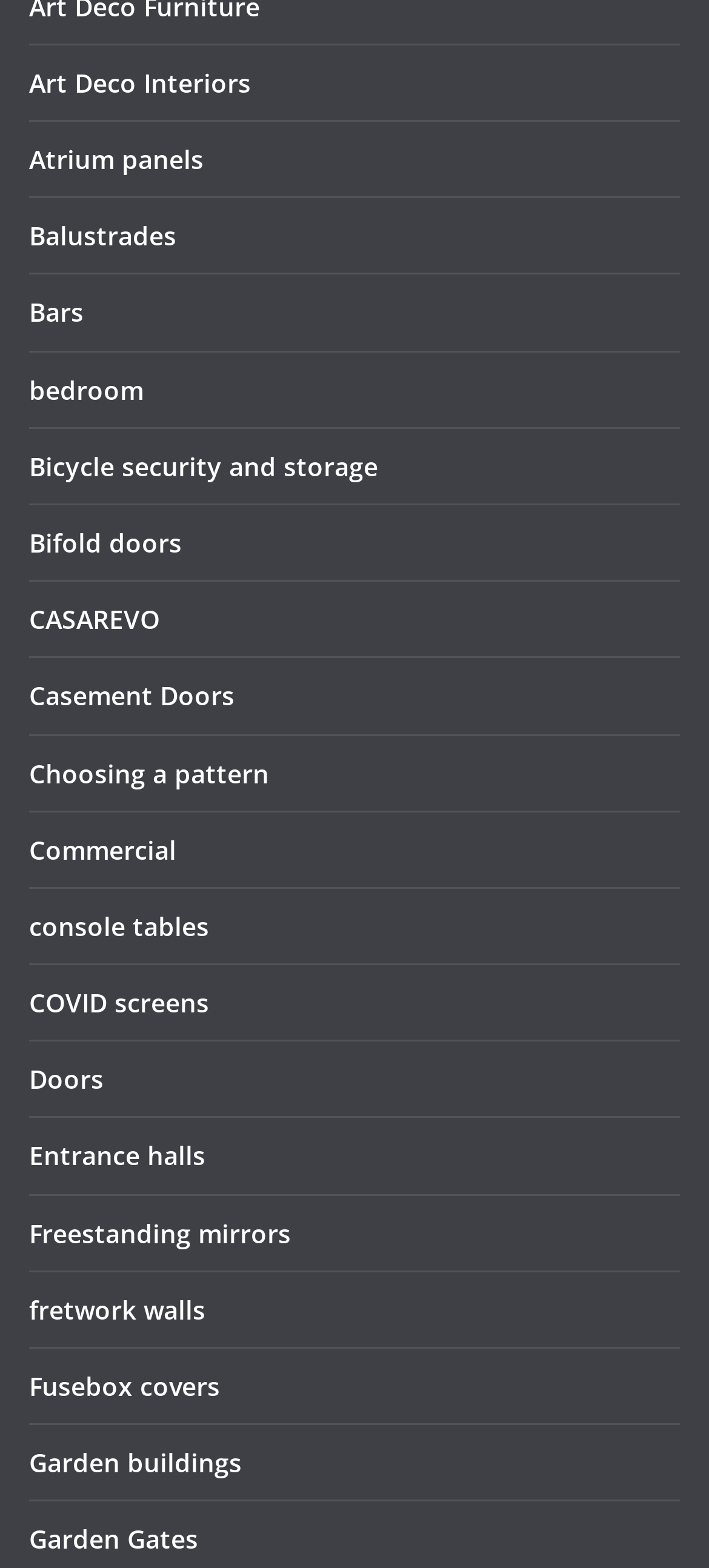Reply to the question with a single word or phrase:
What is the first link on the webpage?

Art Deco Interiors